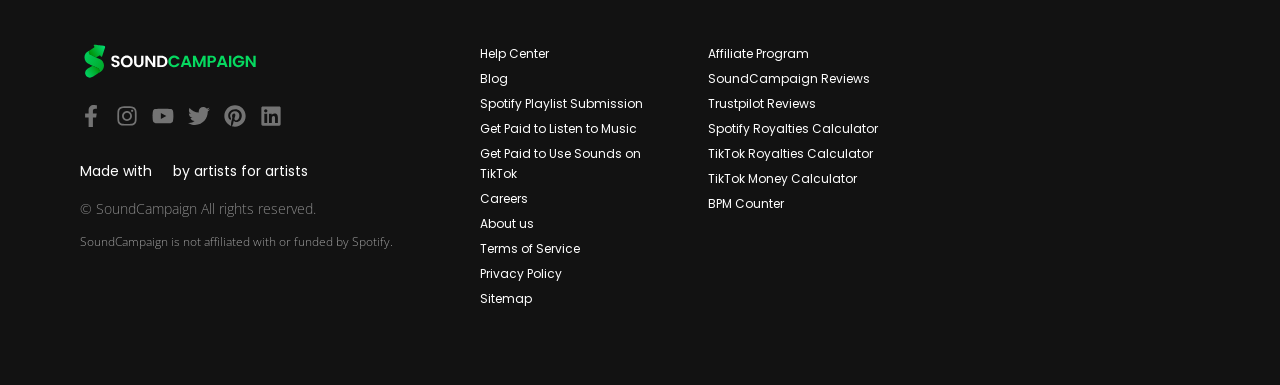Determine the bounding box coordinates of the section to be clicked to follow the instruction: "View service areas in Alberta". The coordinates should be given as four float numbers between 0 and 1, formatted as [left, top, right, bottom].

None